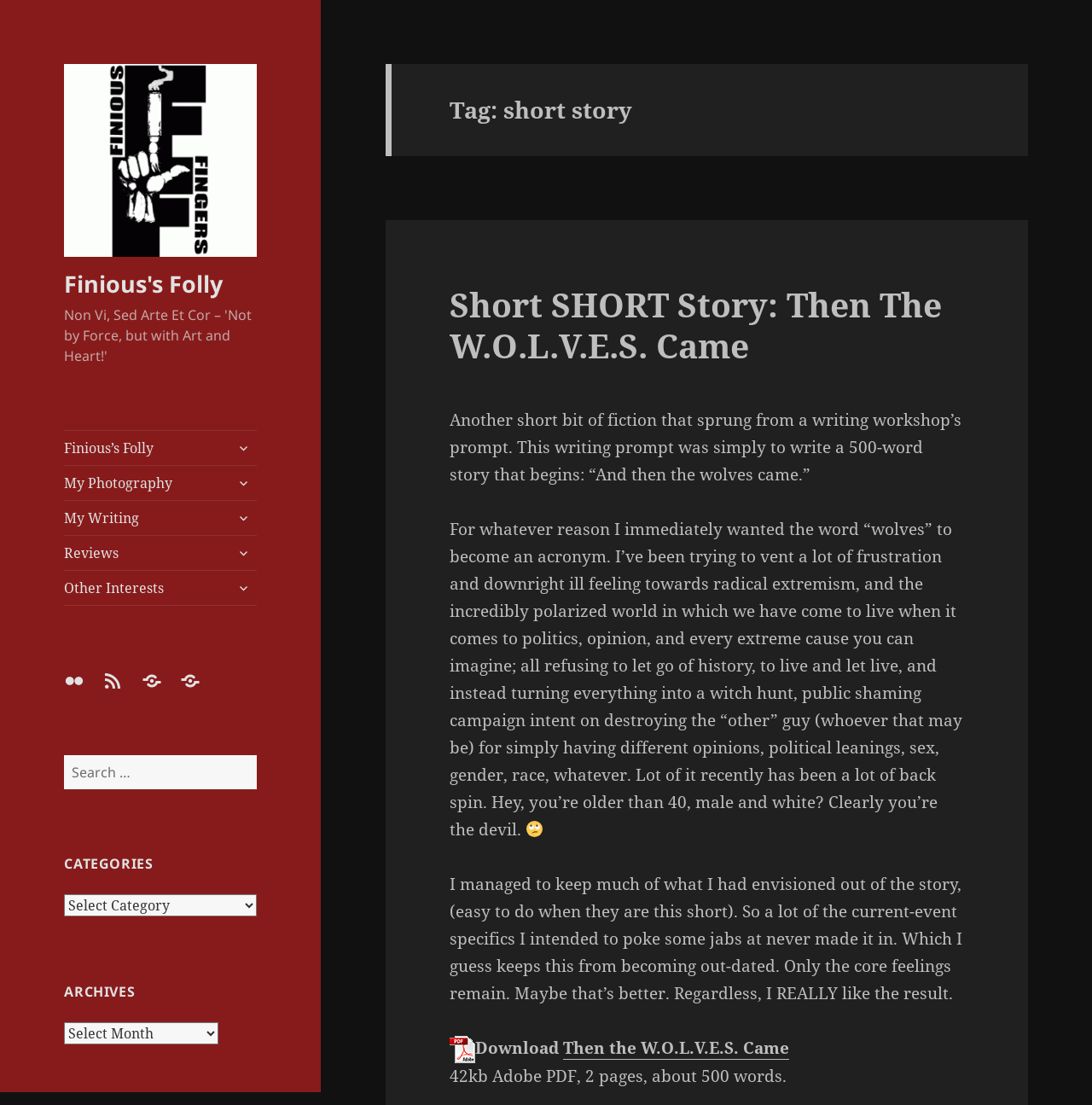Answer the following query concisely with a single word or phrase:
What is the format of the downloadable file?

Adobe PDF